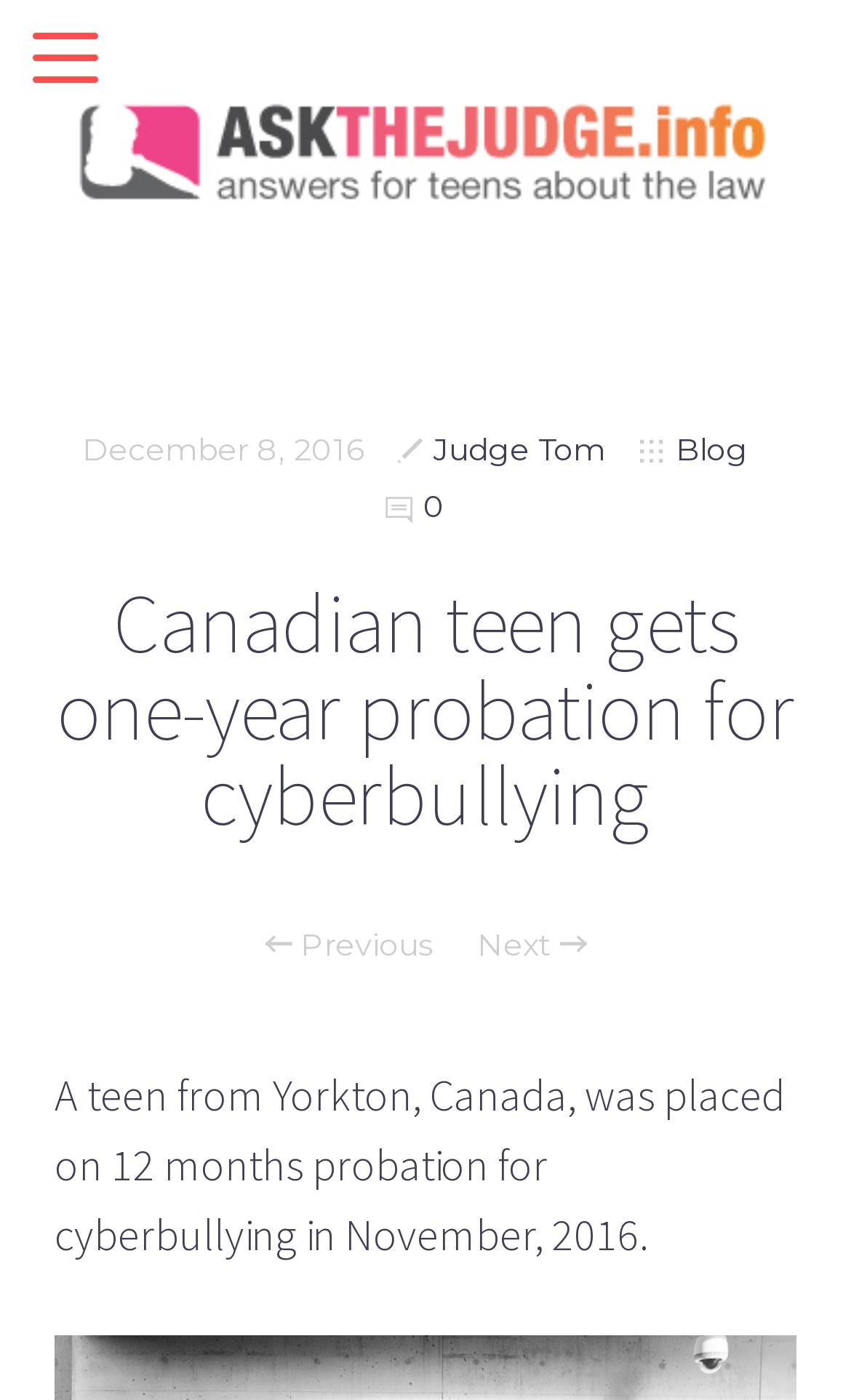Determine the bounding box coordinates in the format (top-left x, top-left y, bottom-right x, bottom-right y). Ensure all values are floating point numbers between 0 and 1. Identify the bounding box of the UI element described by: parent_node: HOME title="Show/Hide Header"

[0.0, 0.0, 0.154, 0.087]